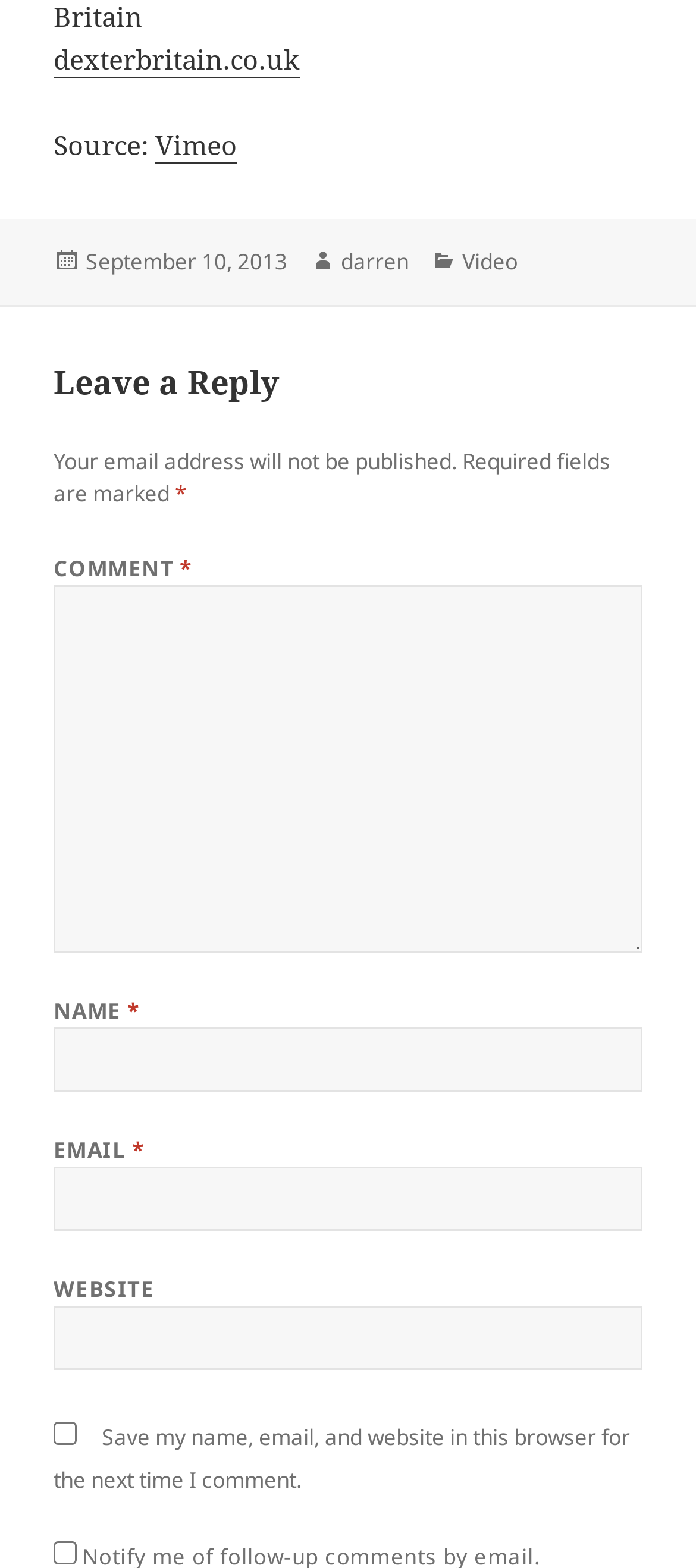Please specify the bounding box coordinates of the element that should be clicked to execute the given instruction: 'Click the link to view the post'. Ensure the coordinates are four float numbers between 0 and 1, expressed as [left, top, right, bottom].

[0.49, 0.157, 0.587, 0.177]